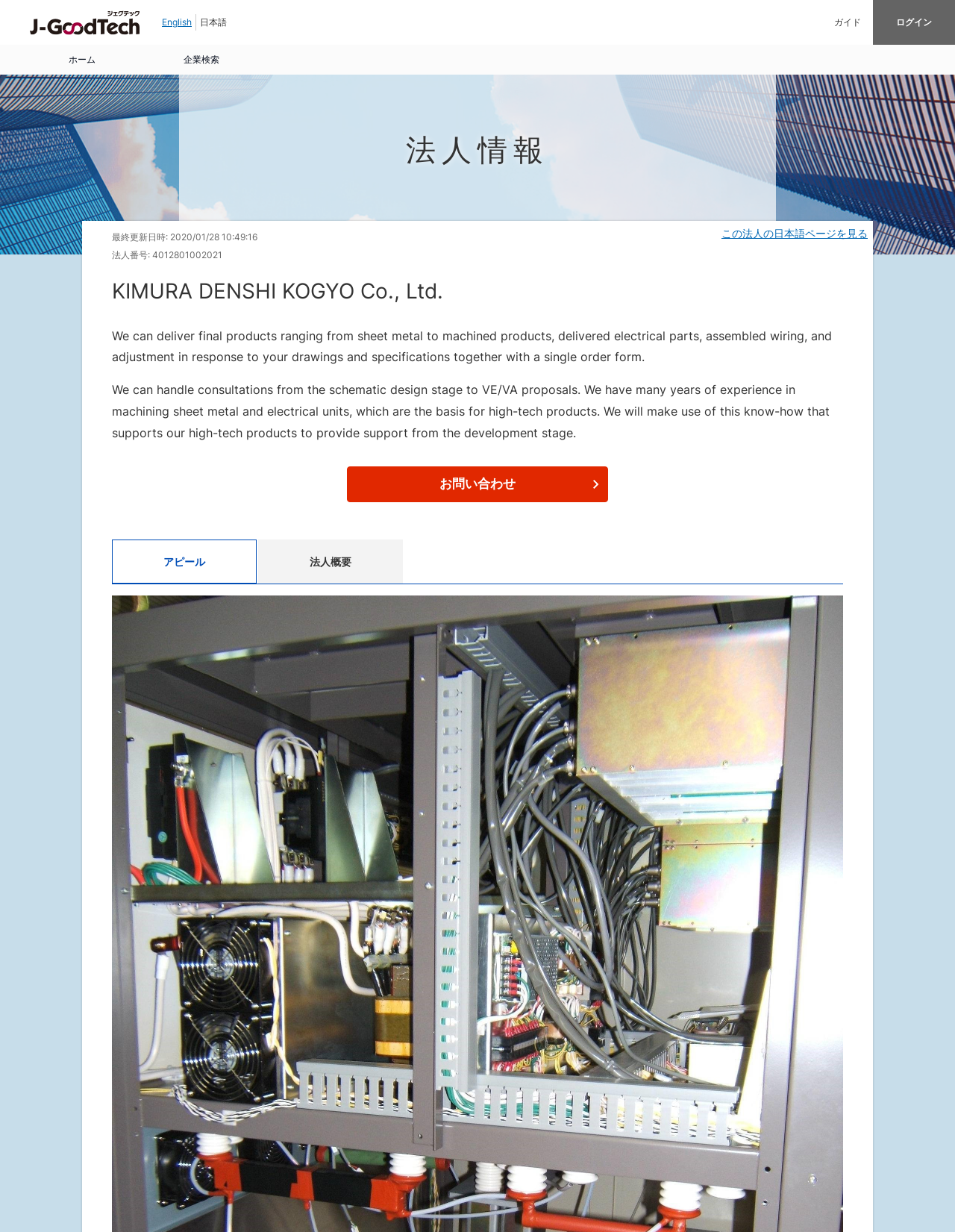Using the element description English, predict the bounding box coordinates for the UI element. Provide the coordinates in (top-left x, top-left y, bottom-right x, bottom-right y) format with values ranging from 0 to 1.

[0.17, 0.013, 0.201, 0.023]